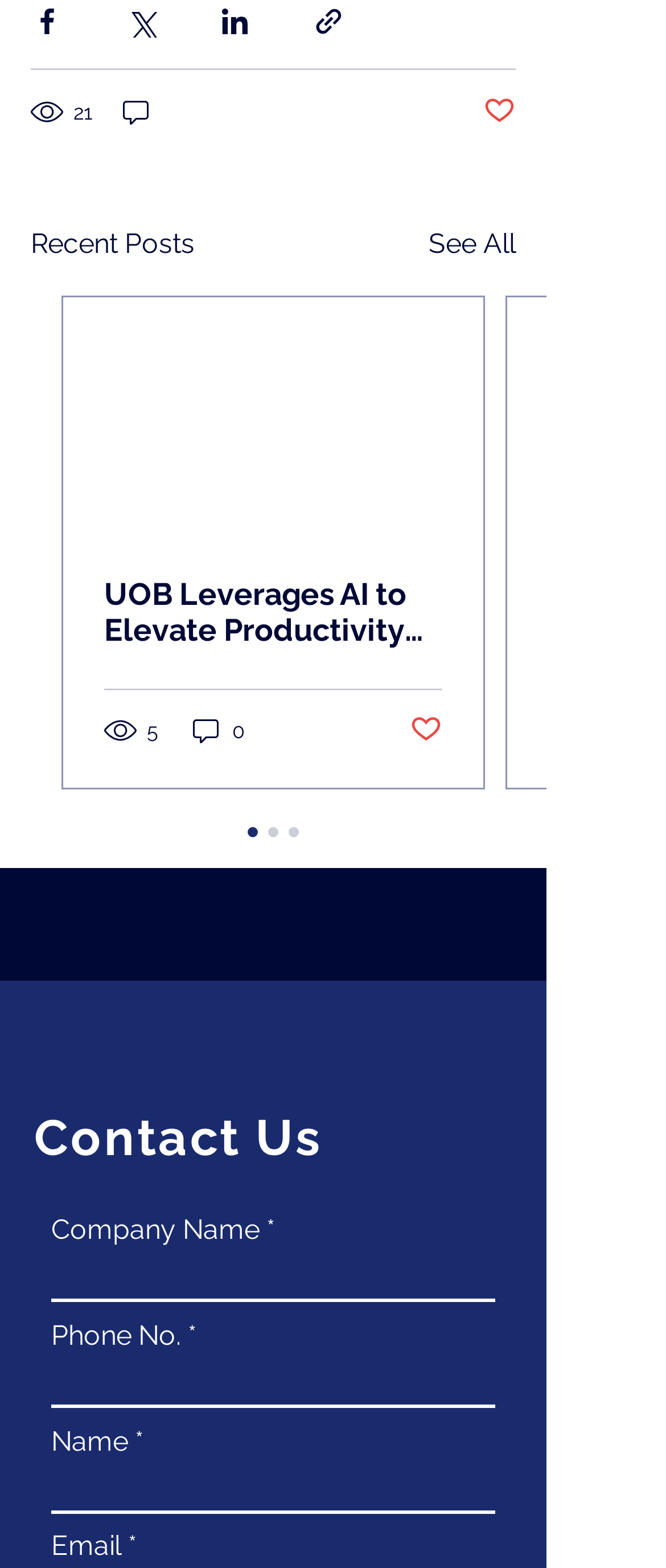Respond concisely with one word or phrase to the following query:
How many posts are visible in the 'Recent Posts' section?

1